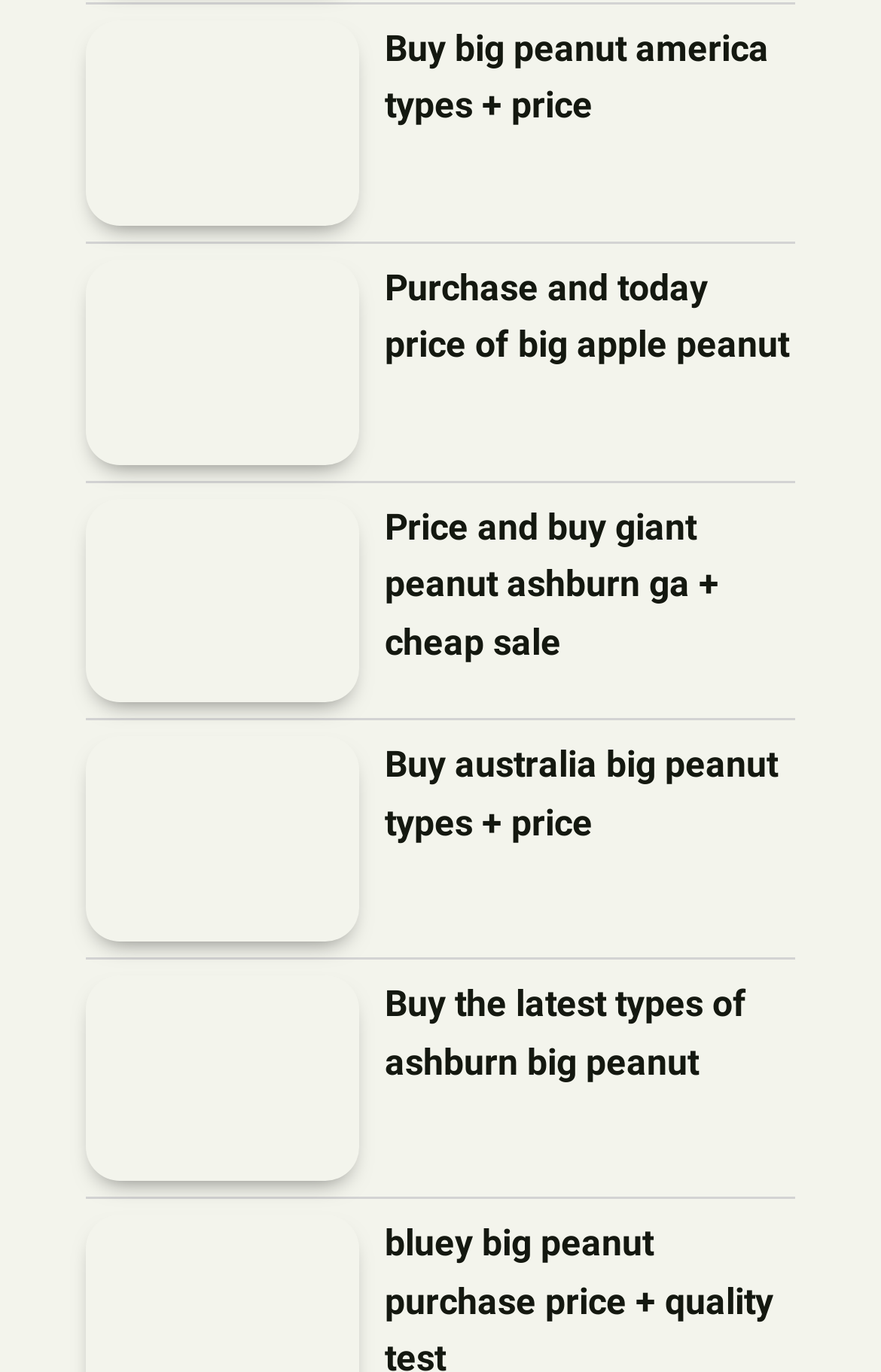Please indicate the bounding box coordinates for the clickable area to complete the following task: "Click on the link to buy big peanut America types". The coordinates should be specified as four float numbers between 0 and 1, i.e., [left, top, right, bottom].

[0.097, 0.015, 0.408, 0.164]